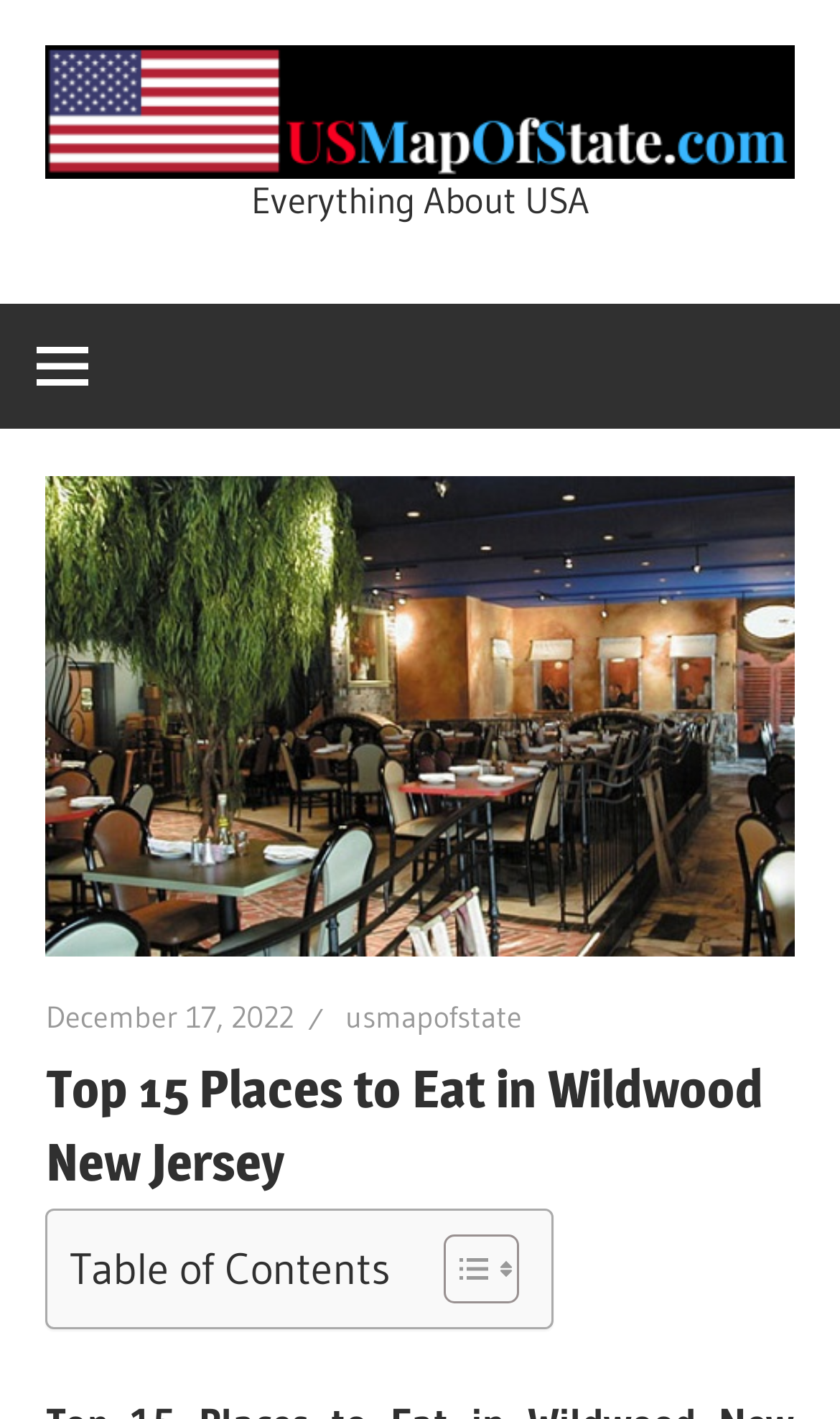How many columns are in the layout table?
Please give a well-detailed answer to the question.

I inspected the layout table and found that it has only one column, which contains the 'Table of Contents' section and the toggle button.